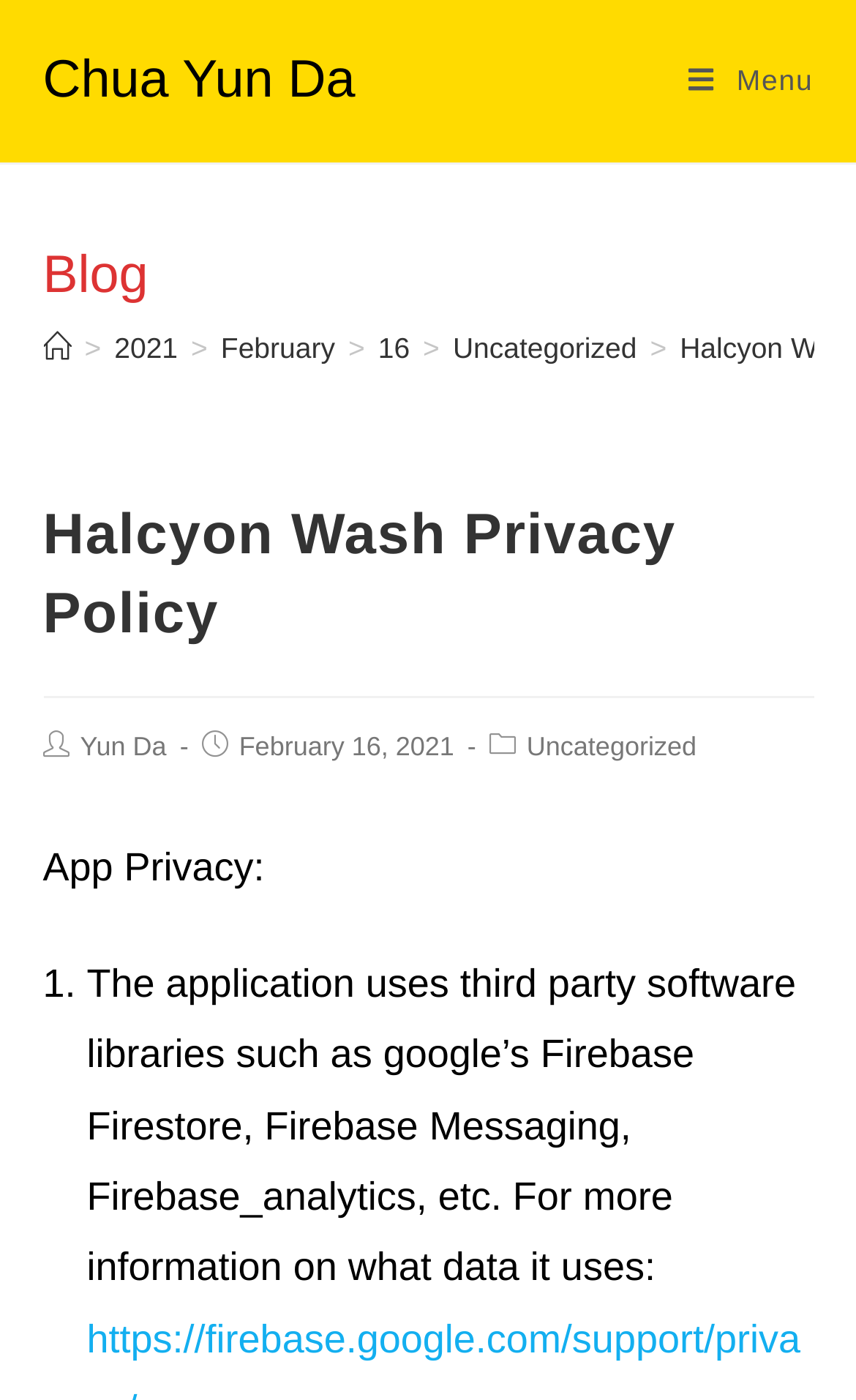Can you pinpoint the bounding box coordinates for the clickable element required for this instruction: "View the 'Blog' page"? The coordinates should be four float numbers between 0 and 1, i.e., [left, top, right, bottom].

[0.05, 0.171, 0.95, 0.224]